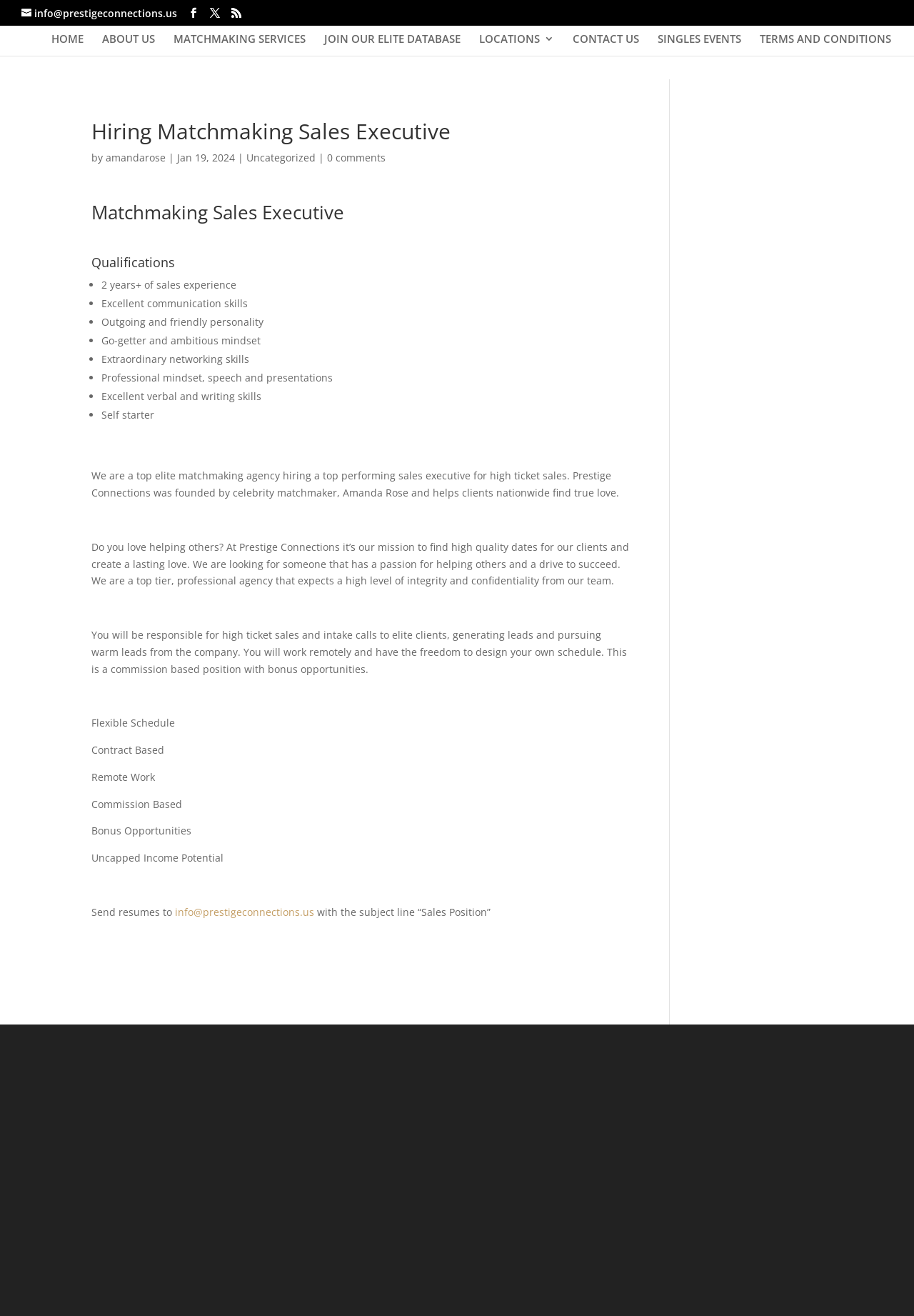Please find the bounding box coordinates of the element that must be clicked to perform the given instruction: "Share the article on Twitter". The coordinates should be four float numbers from 0 to 1, i.e., [left, top, right, bottom].

None